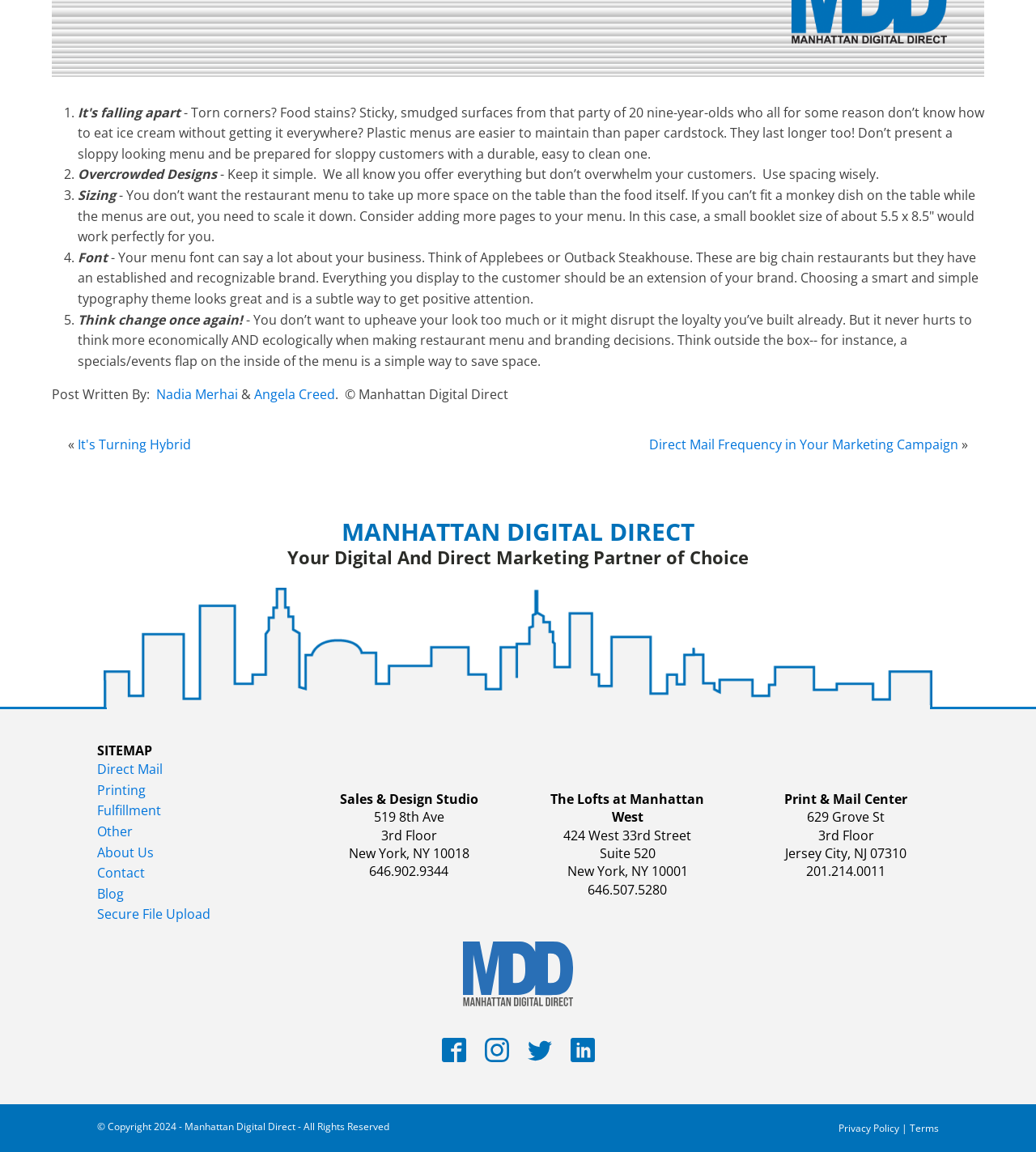Locate the bounding box coordinates of the area you need to click to fulfill this instruction: 'Post a comment'. The coordinates must be in the form of four float numbers ranging from 0 to 1: [left, top, right, bottom].

None